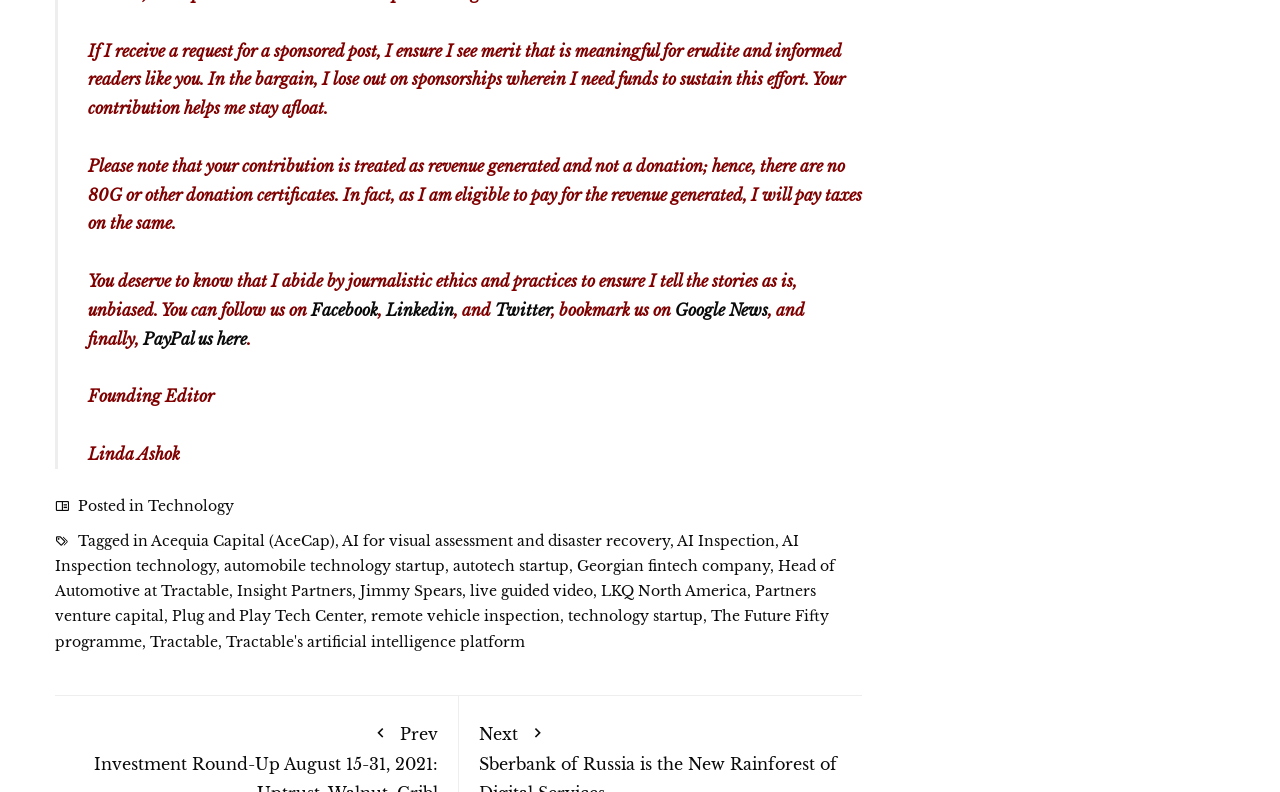Could you determine the bounding box coordinates of the clickable element to complete the instruction: "Bookmark on Google News"? Provide the coordinates as four float numbers between 0 and 1, i.e., [left, top, right, bottom].

[0.527, 0.379, 0.6, 0.404]